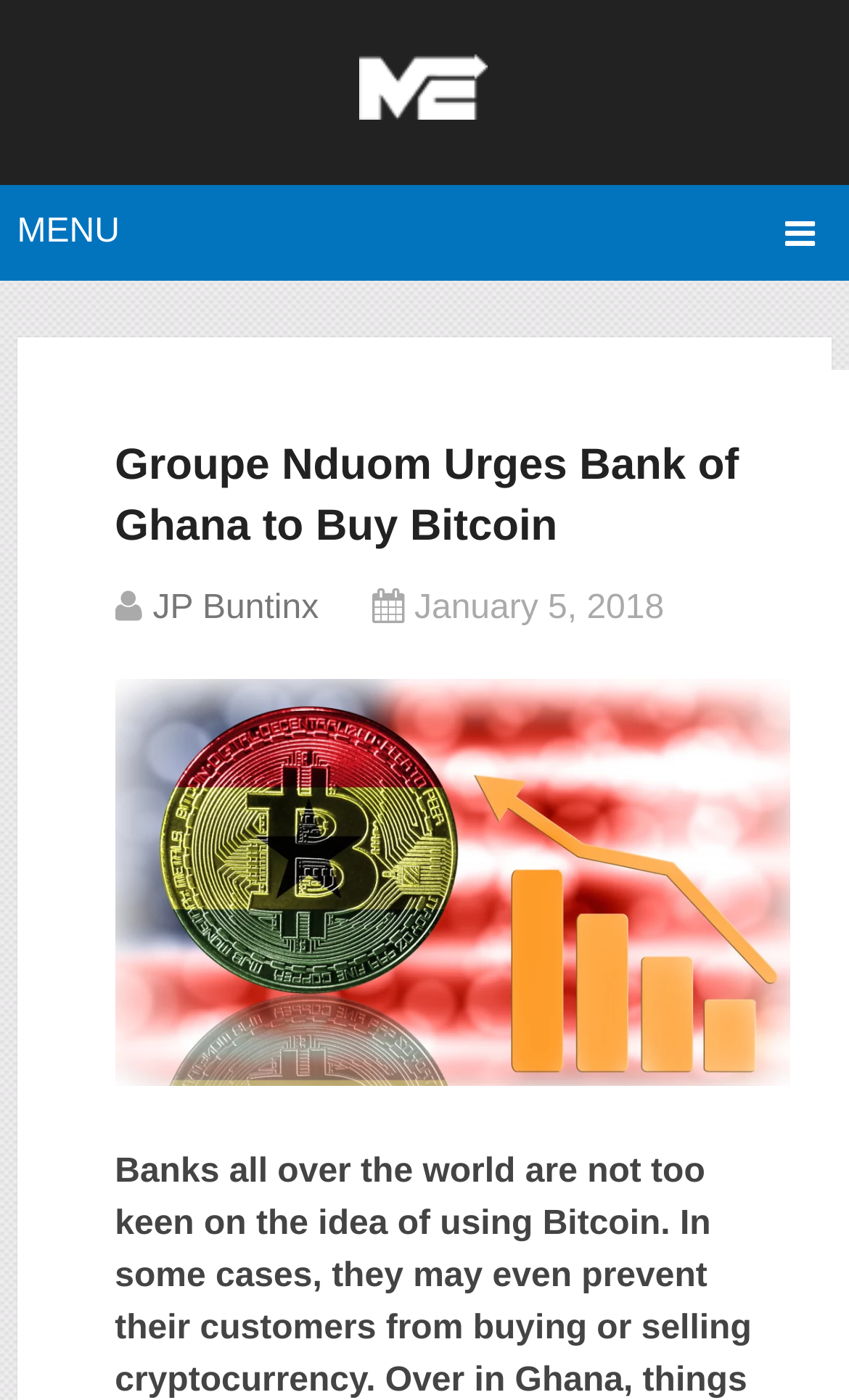Who wrote the article?
Using the details shown in the screenshot, provide a comprehensive answer to the question.

I found the author's name by looking at the article section, where it says 'JP Buntinx' next to the date 'January 5, 2018'.